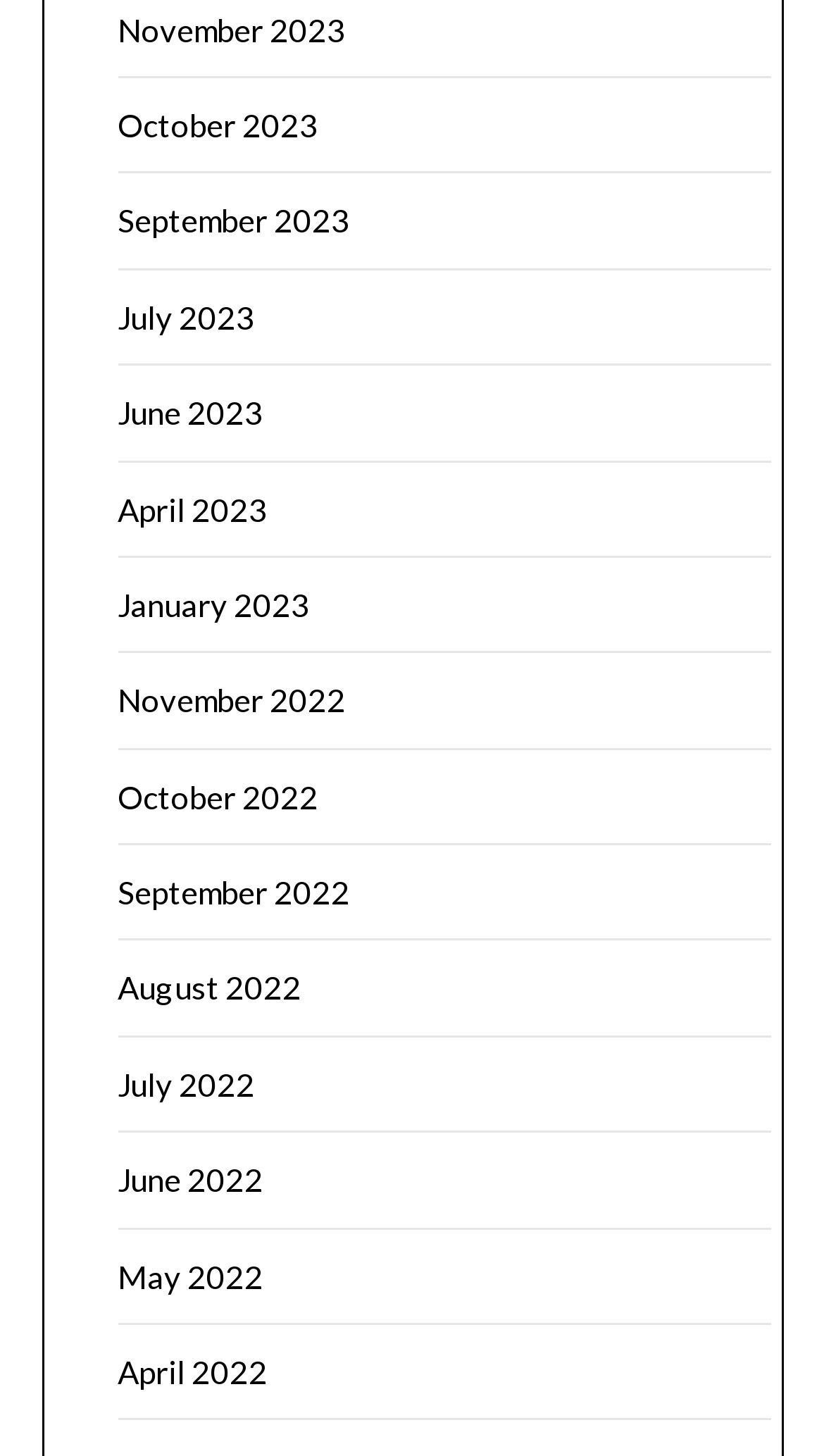Please provide a detailed answer to the question below based on the screenshot: 
What is the position of the link 'June 2023'?

By comparing the y1 and y2 coordinates of the links, I found that the link 'June 2023' has a smaller y1 value than 'April 2023', which means it appears above 'April 2023' on the webpage.